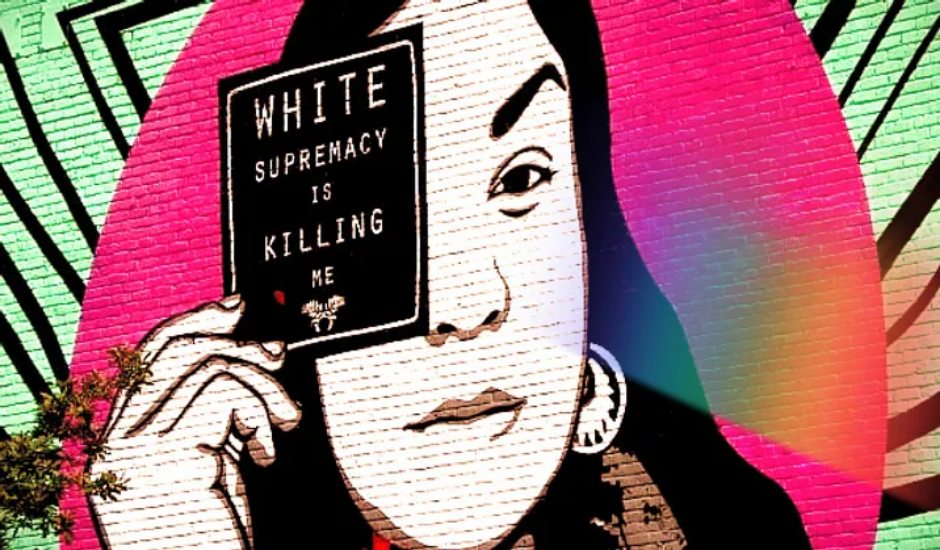What is hinted at in the foreground of the mural?
Your answer should be a single word or phrase derived from the screenshot.

An urban setting